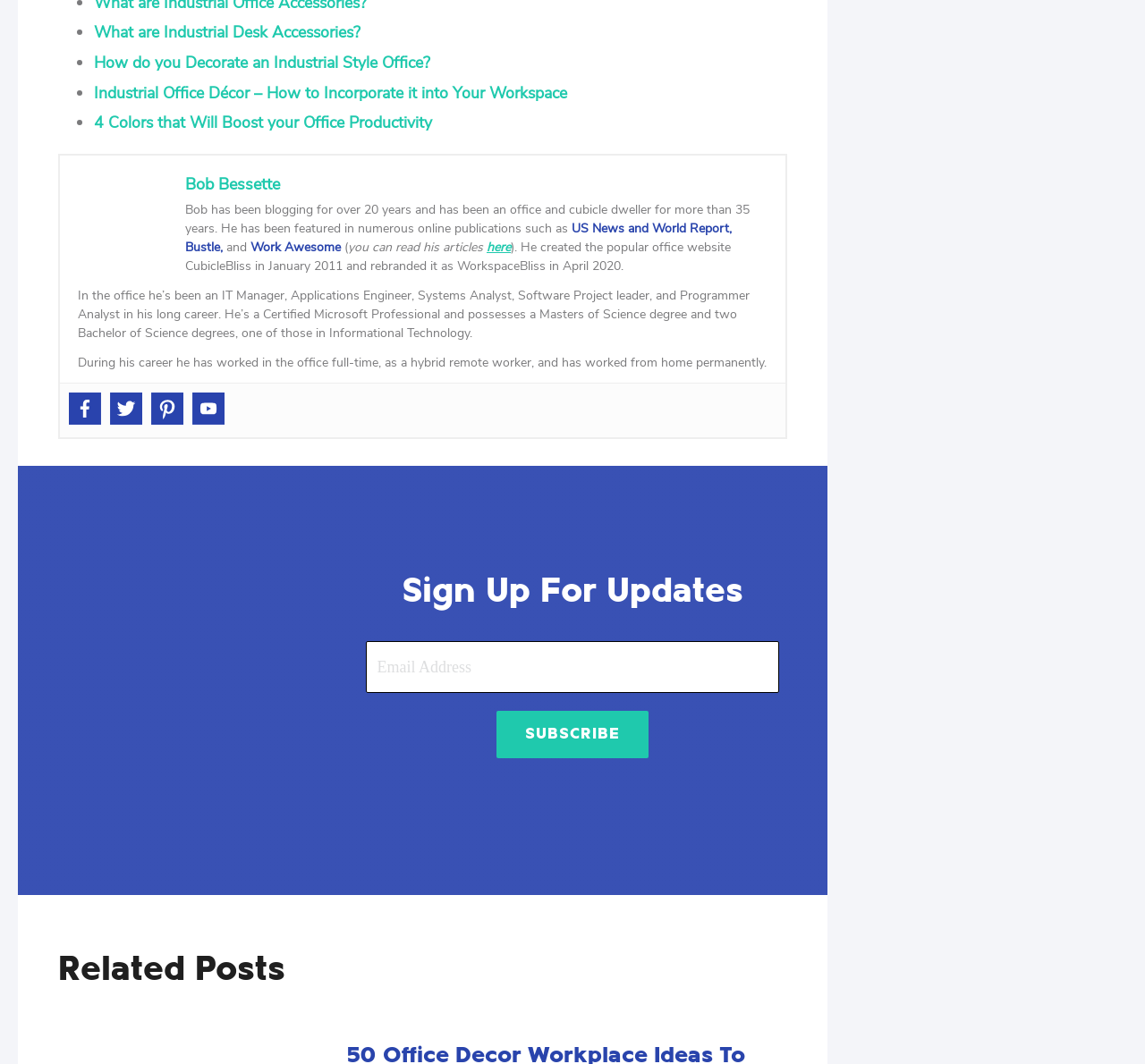Specify the bounding box coordinates of the region I need to click to perform the following instruction: "Subscribe to updates". The coordinates must be four float numbers in the range of 0 to 1, i.e., [left, top, right, bottom].

[0.433, 0.668, 0.566, 0.713]